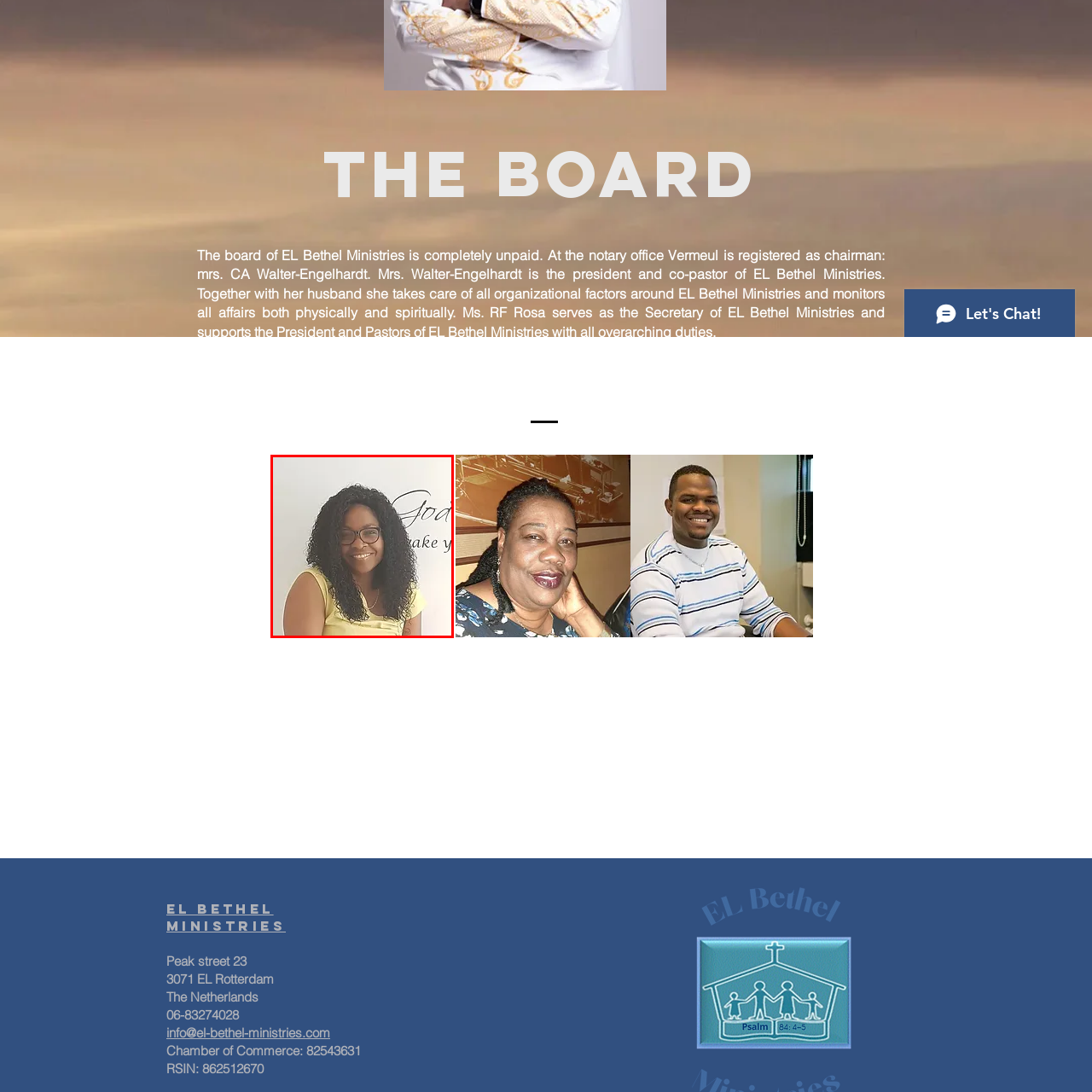Provide an in-depth description of the image within the red bounding box.

The image features a smiling woman with curly hair, adorned in a light yellow top. She wears glasses and poses confidently, radiating warmth and approachability. The backdrop includes a phrase that evokes a sense of inspiration and positivity, aligning with the values of community and faith emphasized by EL Bethel Ministries. This individual is likely Coraline Walter-Engelhardt, identified as the president and co-pastor, showcasing her role in nurturing both the organizational and spiritual aspects of the ministry.